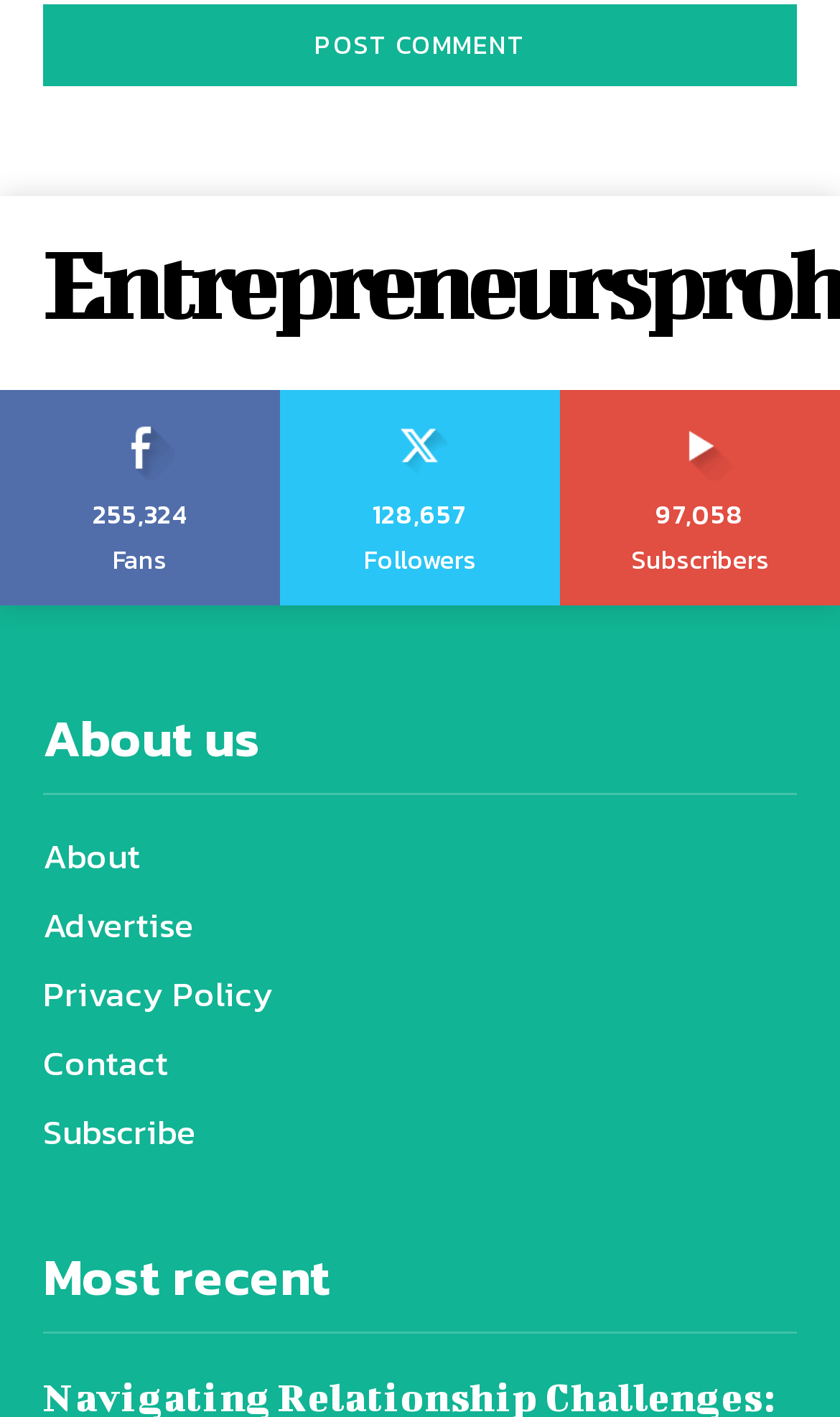How many followers does this page have?
Please describe in detail the information shown in the image to answer the question.

I found the answer by looking at the text '128,657' which is next to the label 'Followers' on the webpage.